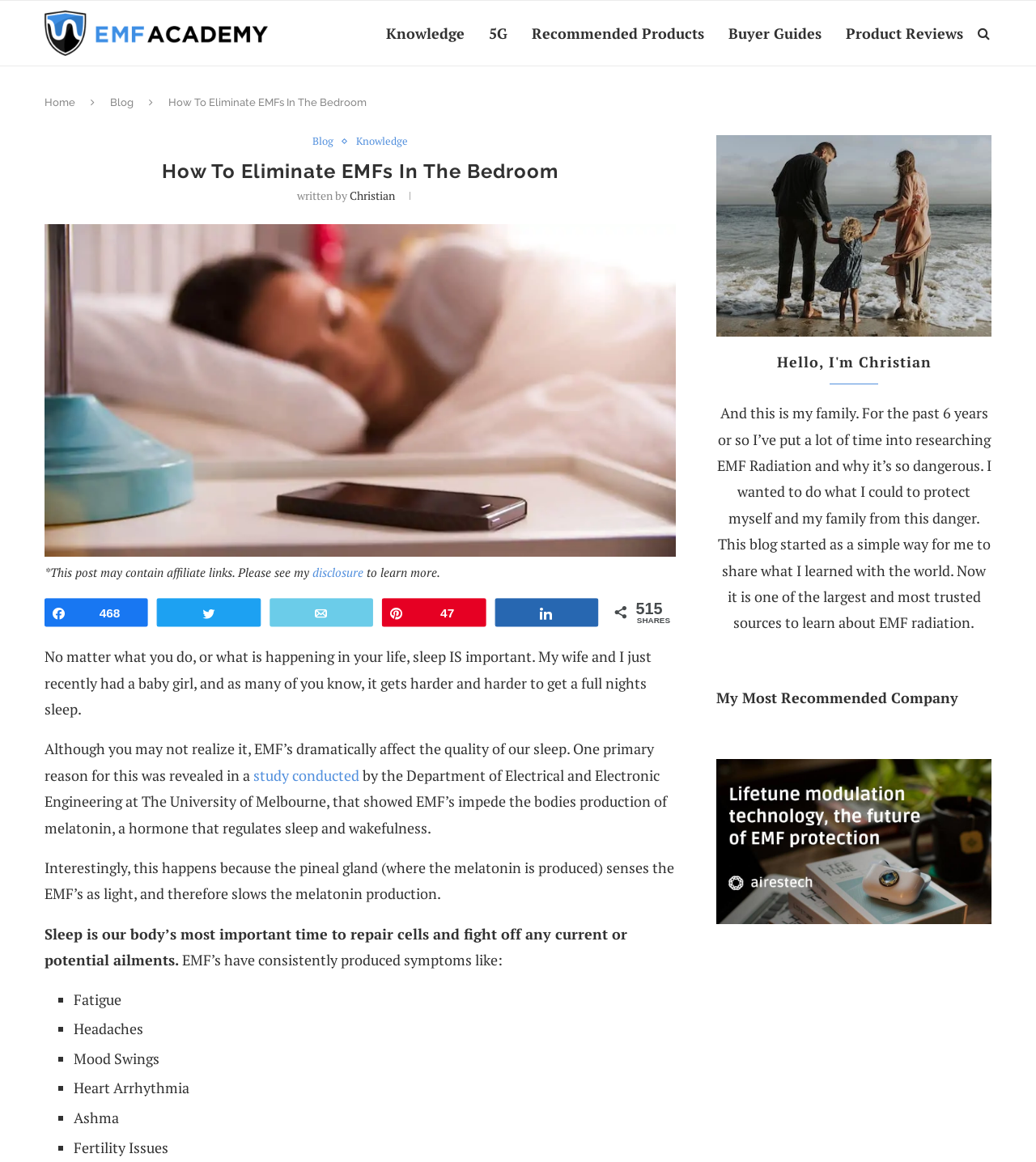Determine the webpage's heading and output its text content.

How To Eliminate EMFs In The Bedroom